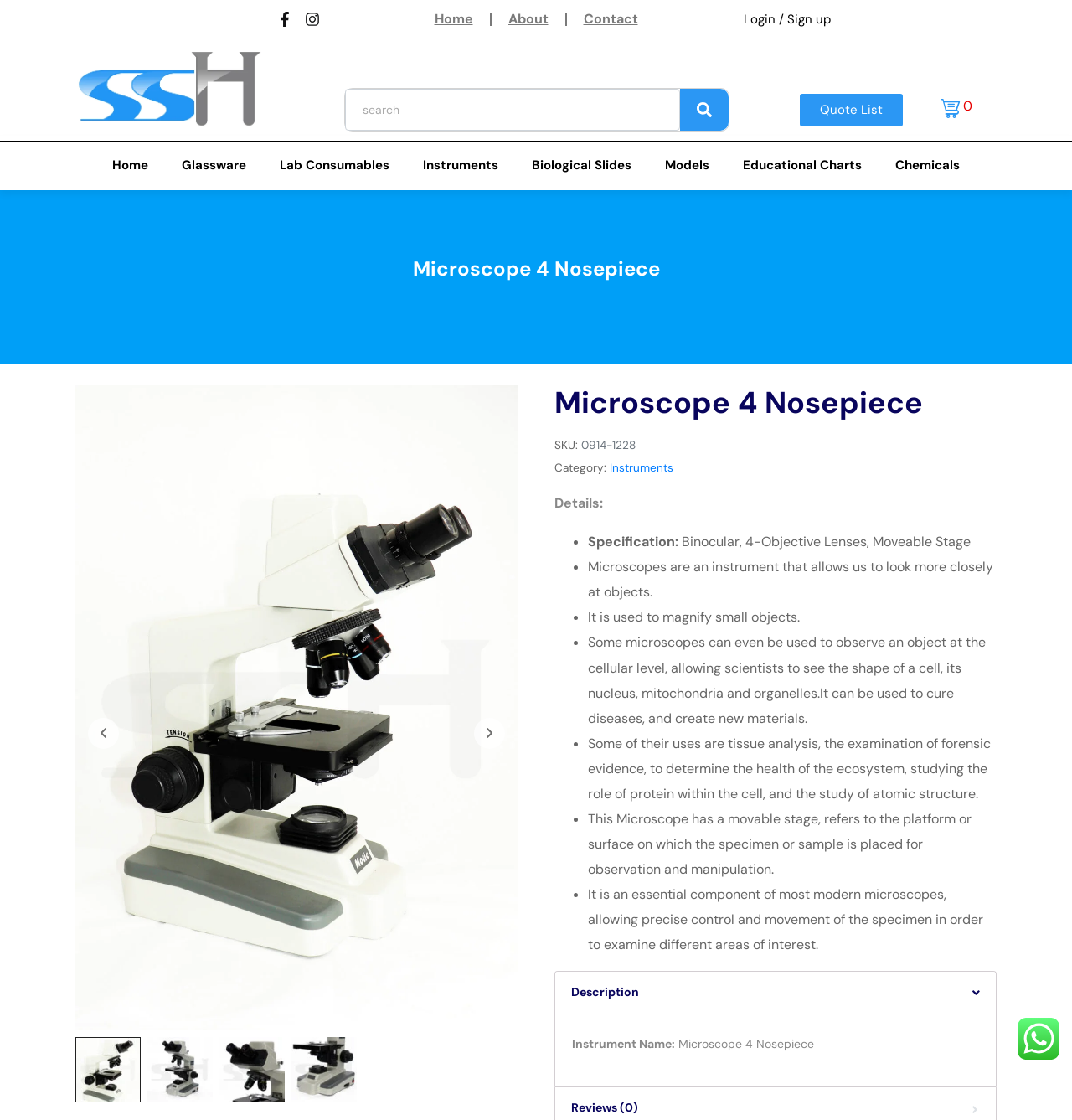What is the category of the Microscope 4 Nosepiece?
Examine the image and provide an in-depth answer to the question.

I found the category of the Microscope 4 Nosepiece by looking at the details section of the product page, where it says 'Category: Instruments'.